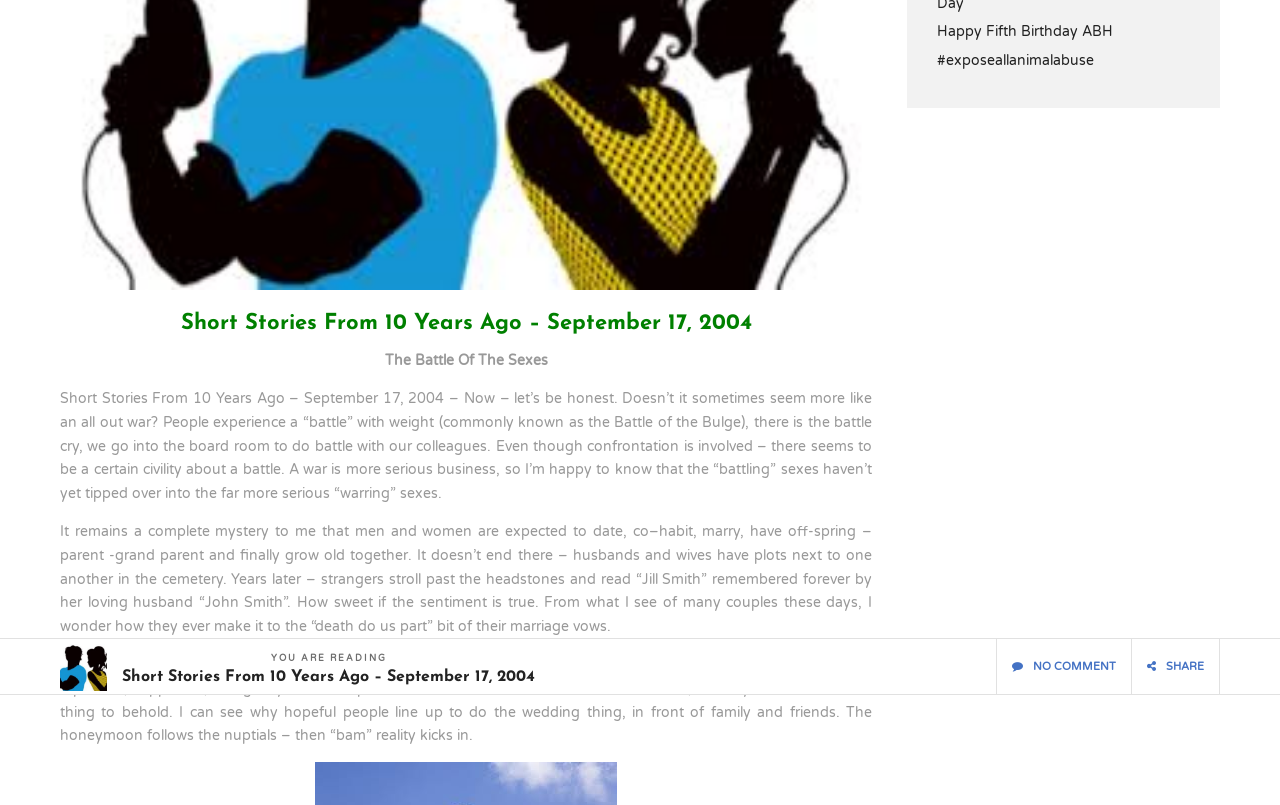Locate the bounding box for the described UI element: "No Comment". Ensure the coordinates are four float numbers between 0 and 1, formatted as [left, top, right, bottom].

[0.778, 0.794, 0.884, 0.862]